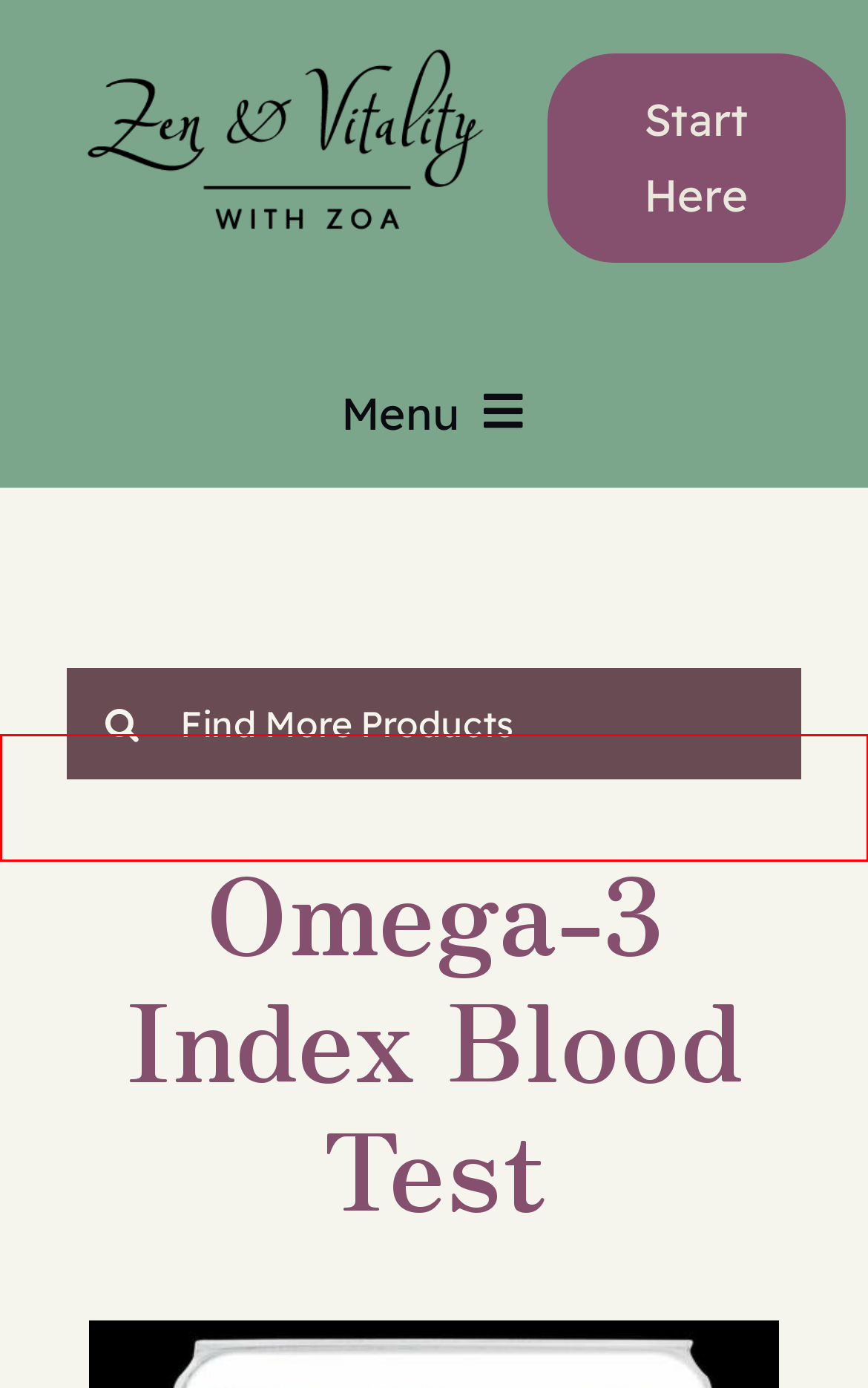Analyze the webpage screenshot with a red bounding box highlighting a UI element. Select the description that best matches the new webpage after clicking the highlighted element. Here are the options:
A. Cart - Zen and Vitality with Zoa
B. Feel Better Not Older: Discover Your Personal Wellness Lifestyle - Zen and Vitality with Zoa
C. Schedule - Zen and Vitality with Zoa
D. My account - Zen and Vitality with Zoa
E. Designing Your Wellness Lifestyle - Zen and Vitality with Zoa
F. Ready to Feel Better Not Older? - Zen and Vitality with Zoa
G. Blog Posts by Category - Zen and Vitality with Zoa
H. Online Zen Bazaar - Zen and Vitality with Zoa

E